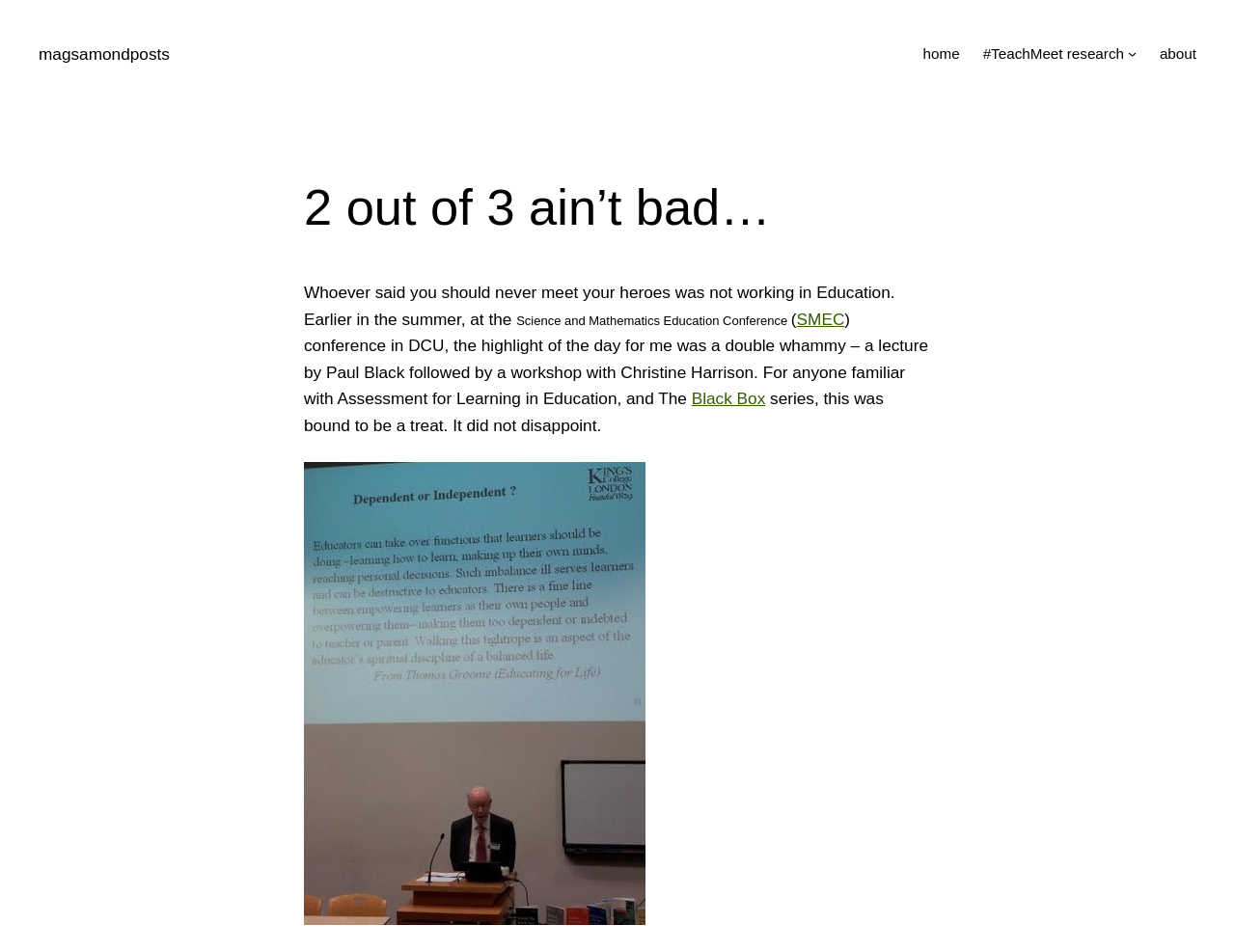Please give a succinct answer using a single word or phrase:
What is the name of the blog?

magsamondposts